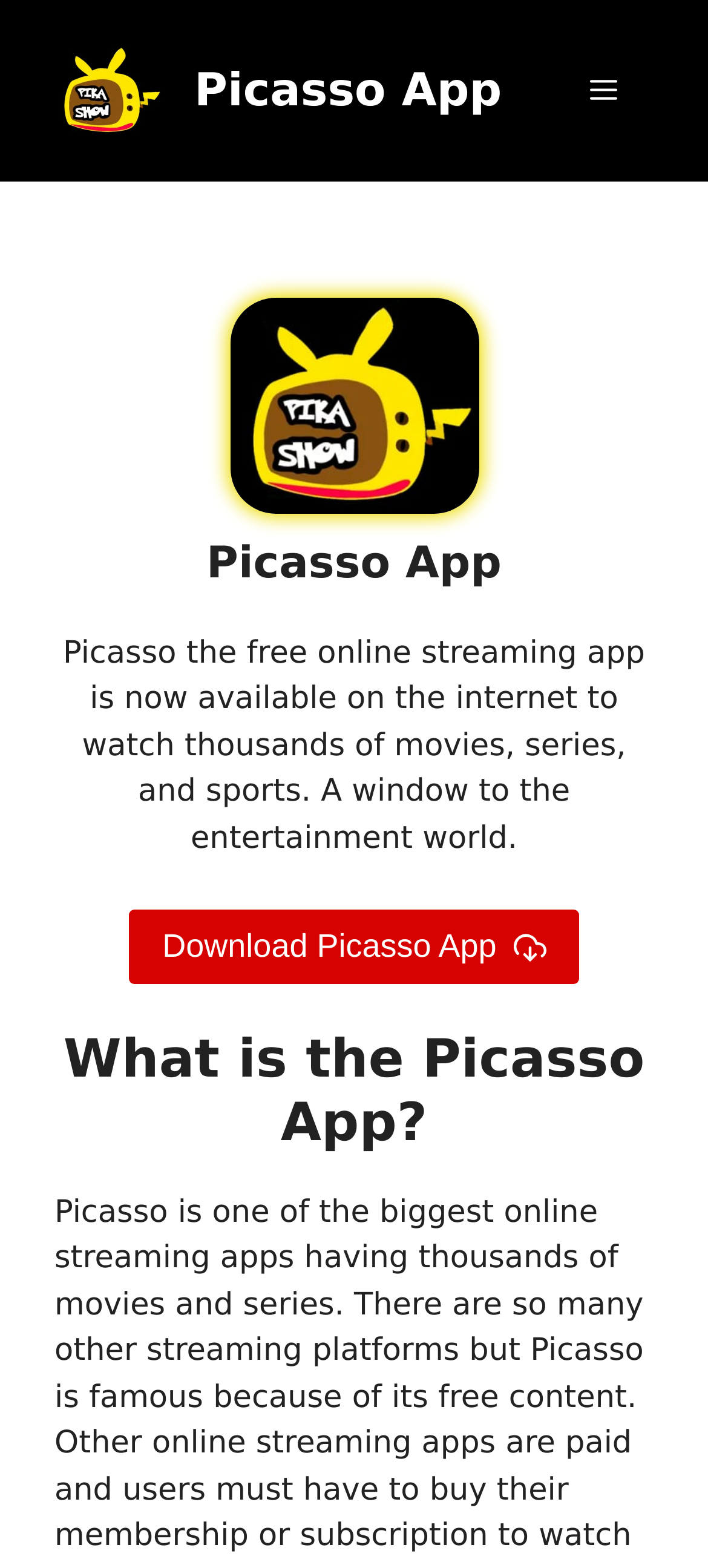Analyze the image and answer the question with as much detail as possible: 
What is the purpose of the button labeled 'Menu'?

The button labeled 'Menu' is an expandable button that controls the primary menu. When clicked, it will likely expand or collapse the menu, allowing users to access different sections of the app.